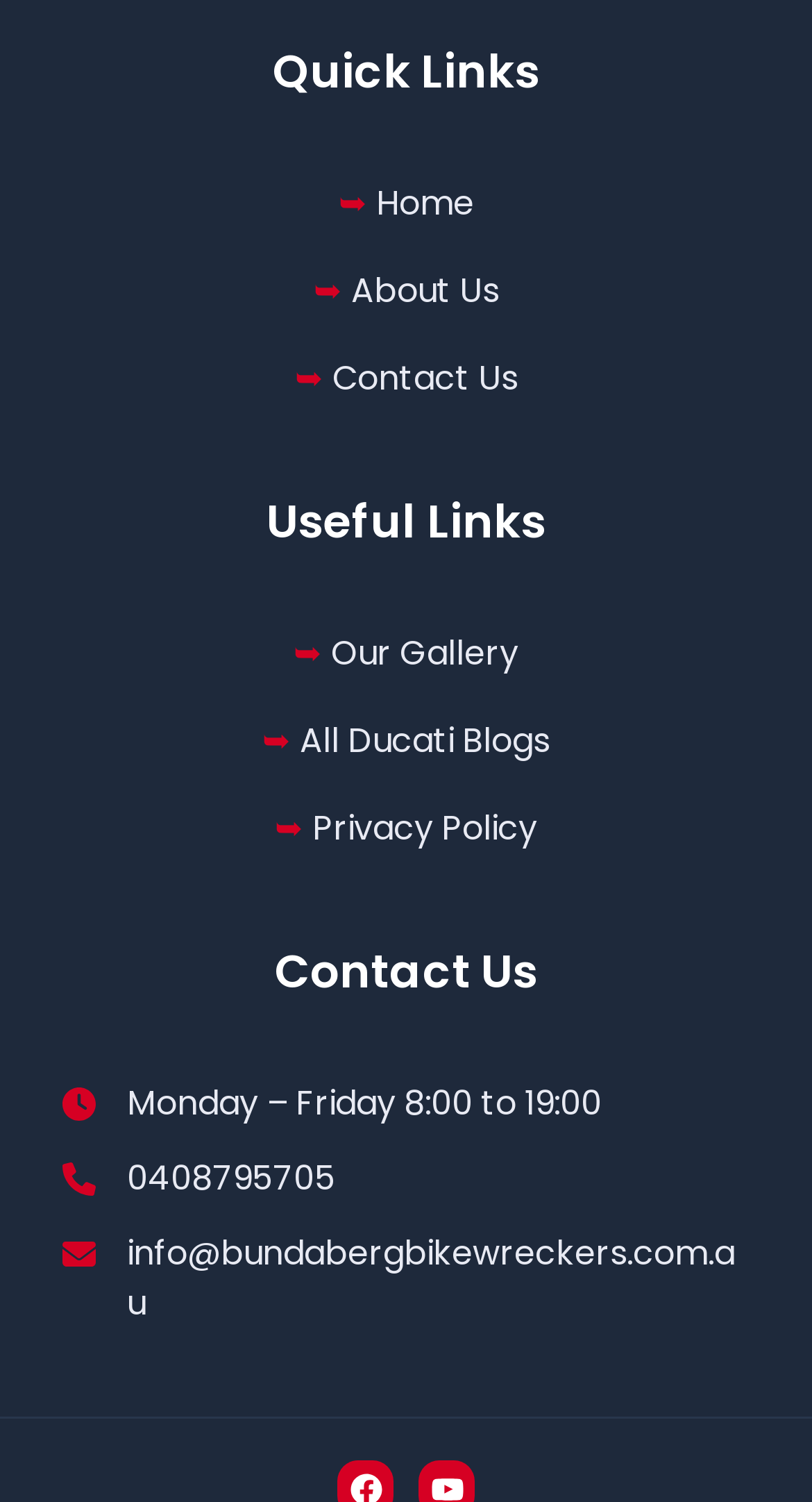Using the element description: "Our Gallery", determine the bounding box coordinates. The coordinates should be in the format [left, top, right, bottom], with values between 0 and 1.

[0.408, 0.419, 0.638, 0.451]